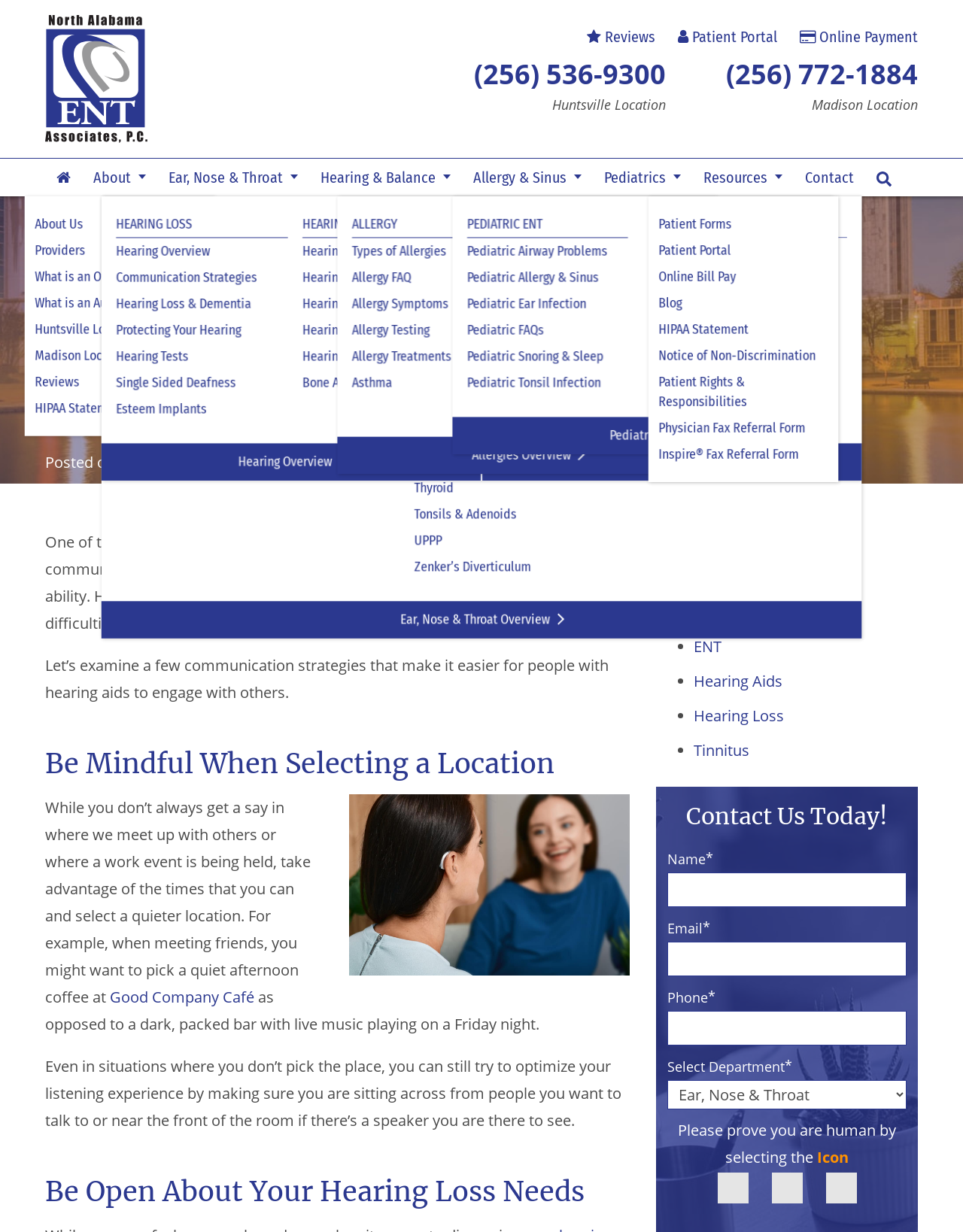Please find the top heading of the webpage and generate its text.

Communication Strategies for People With Hearing Aids